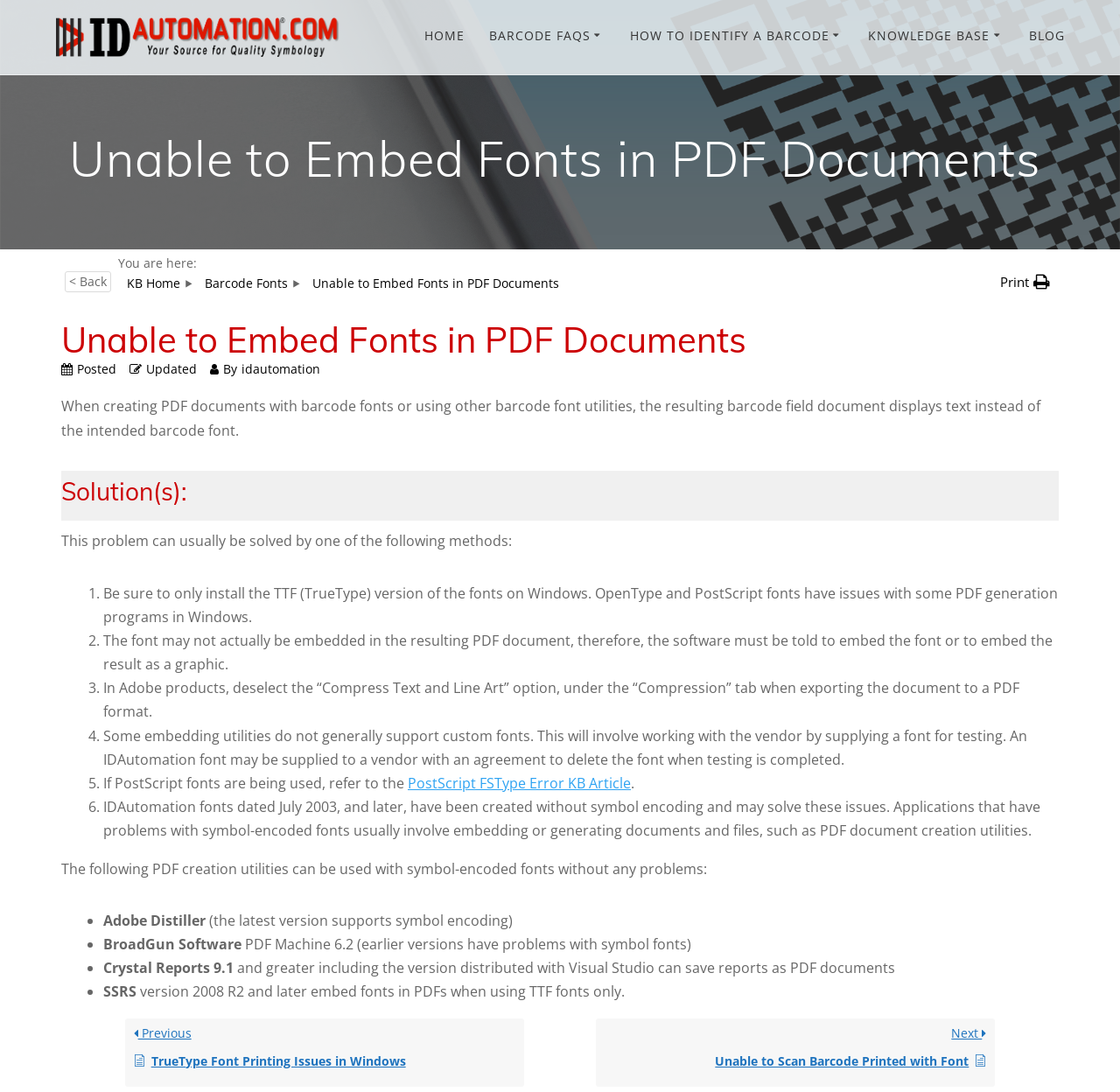What type of fonts are recommended to be installed on Windows?
Provide a detailed and well-explained answer to the question.

The webpage recommends installing the TTF (TrueType) version of the fonts on Windows, as OpenType and PostScript fonts have issues with some PDF generation programs in Windows.